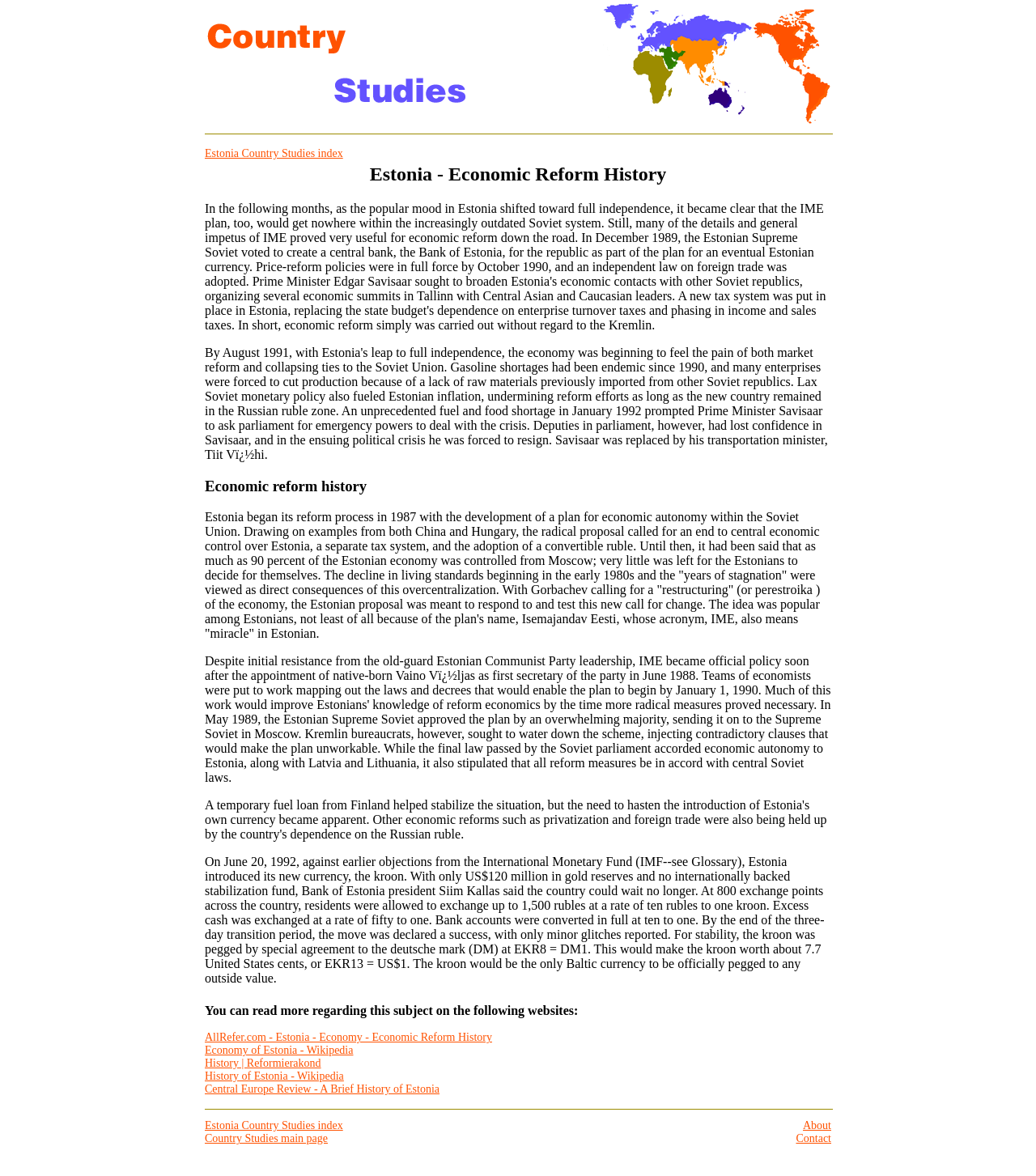Generate a comprehensive caption for the webpage you are viewing.

The webpage is about the Economic Reform History of Estonia. At the top, there is a layout table with two cells, one containing a link and an image, and the other containing an image with the text "Estonia Economic Reform History". 

Below this, there is a horizontal separator line. 

The next section consists of a layout table with multiple rows. The first row contains a cell with a horizontal separator line. The second row contains a cell with the text "Estonia Country Studies index" and a link to it. 

The third row is empty. 

The fourth row contains a cell with a long text about Estonia's economic reform history, starting from 1987. The text describes the country's plan for economic autonomy within the Soviet Union, the introduction of a new tax system, and the creation of a central bank. It also mentions the challenges faced by the country, including gasoline shortages and inflation. 

The text is divided into two headings: "Estonia - Economic Reform History" and "Economic reform history". 

Below this text, there is a section with links to external websites related to the topic, including AllRefer.com, Wikipedia, and Central Europe Review. 

The final section consists of a layout table with two cells, one containing links to "Estonia Country Studies index" and "Country Studies main page", and the other containing links to "About" and "Contact".